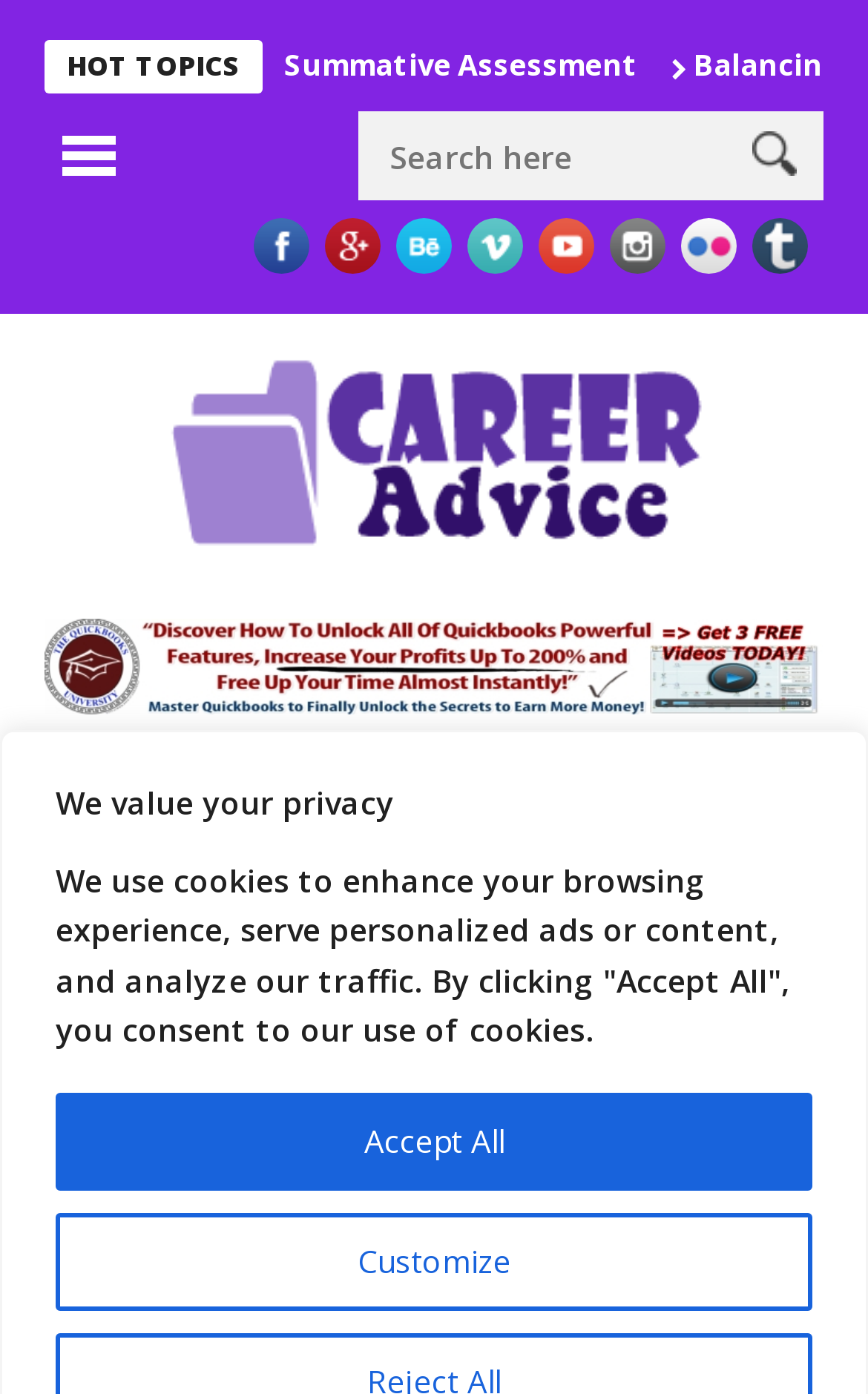How many social media links are present on the webpage?
Based on the image, provide a one-word or brief-phrase response.

9